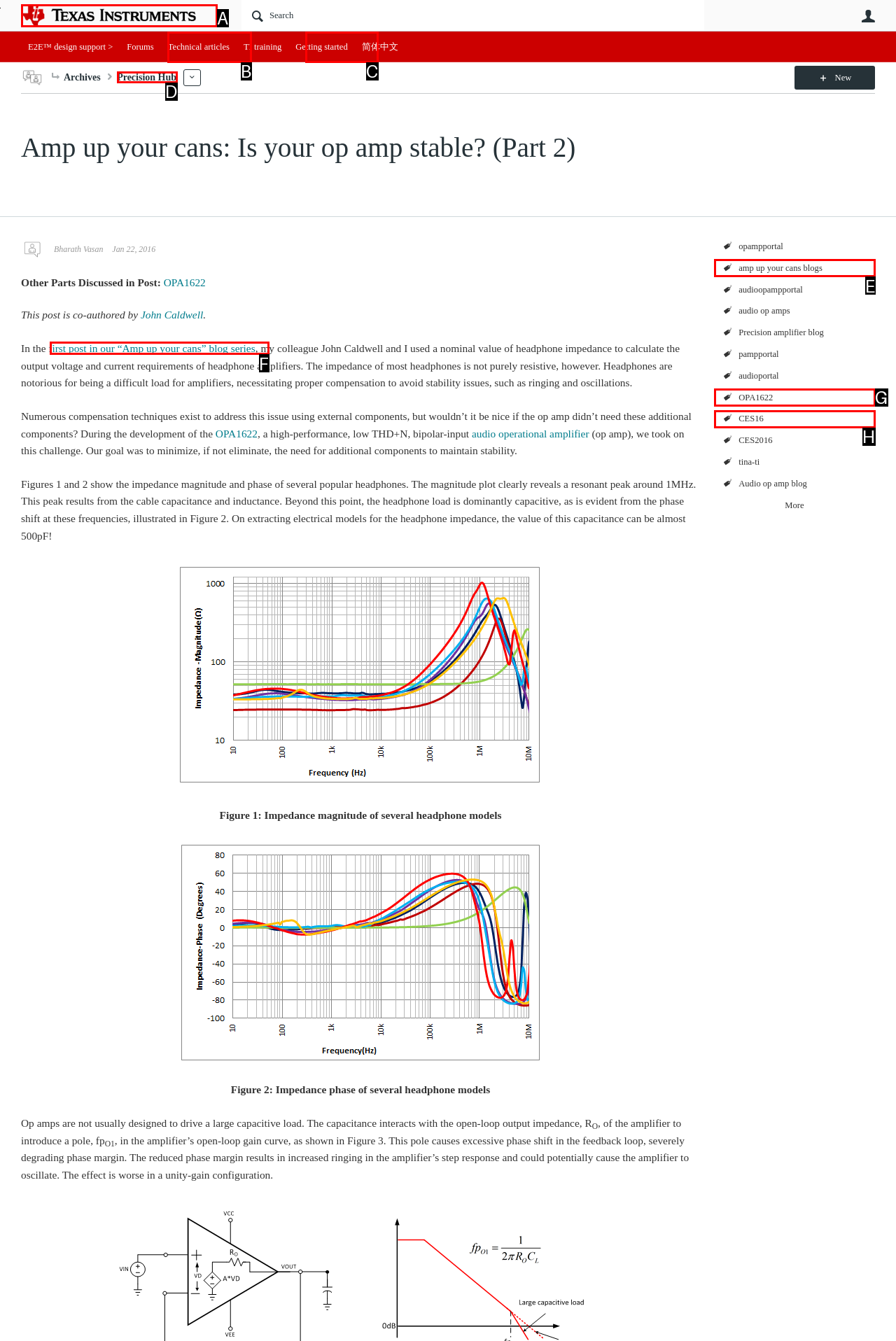Find the option that matches this description: amp up your cans blogs
Provide the matching option's letter directly.

E